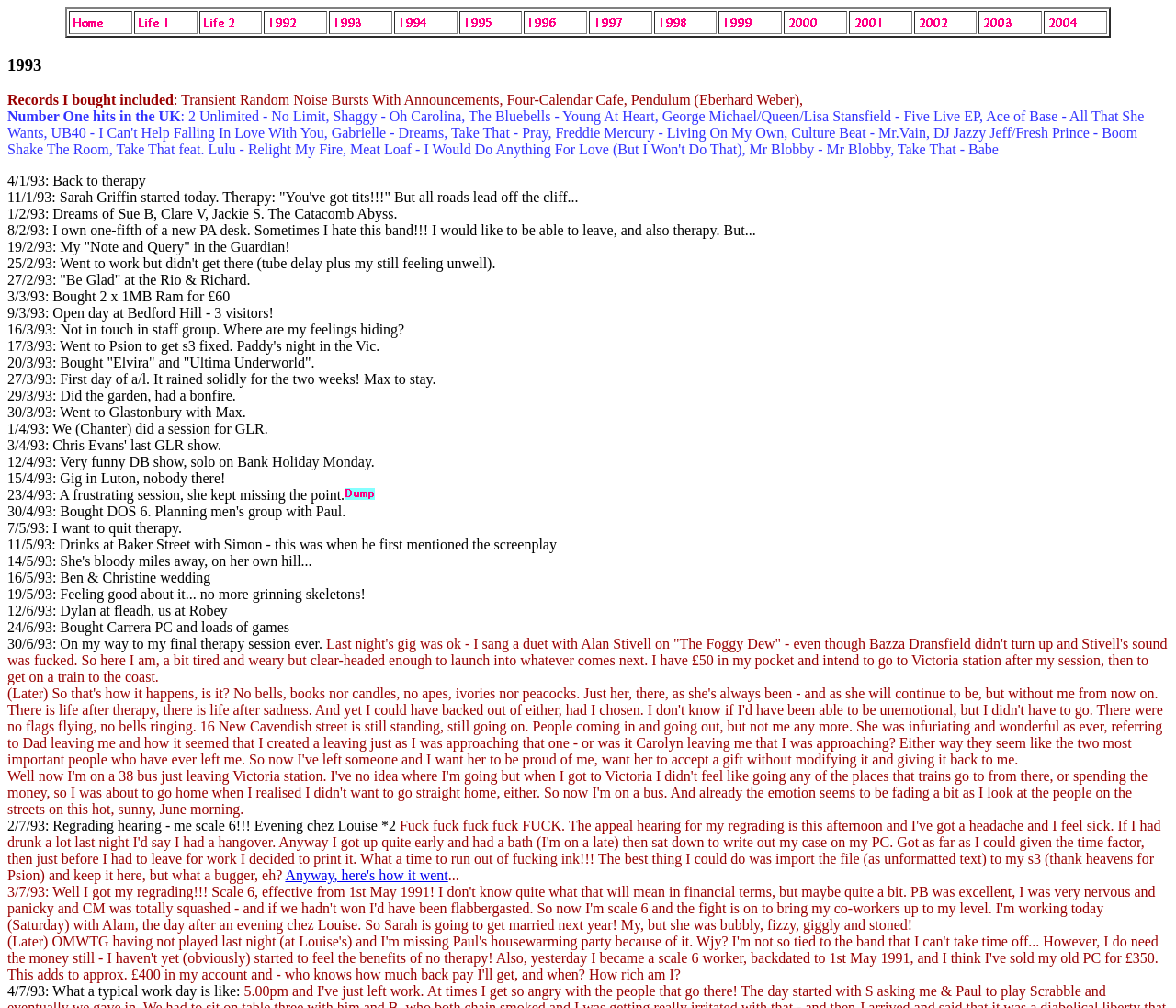Give a short answer to this question using one word or a phrase:
How many grid cells are in the table?

20